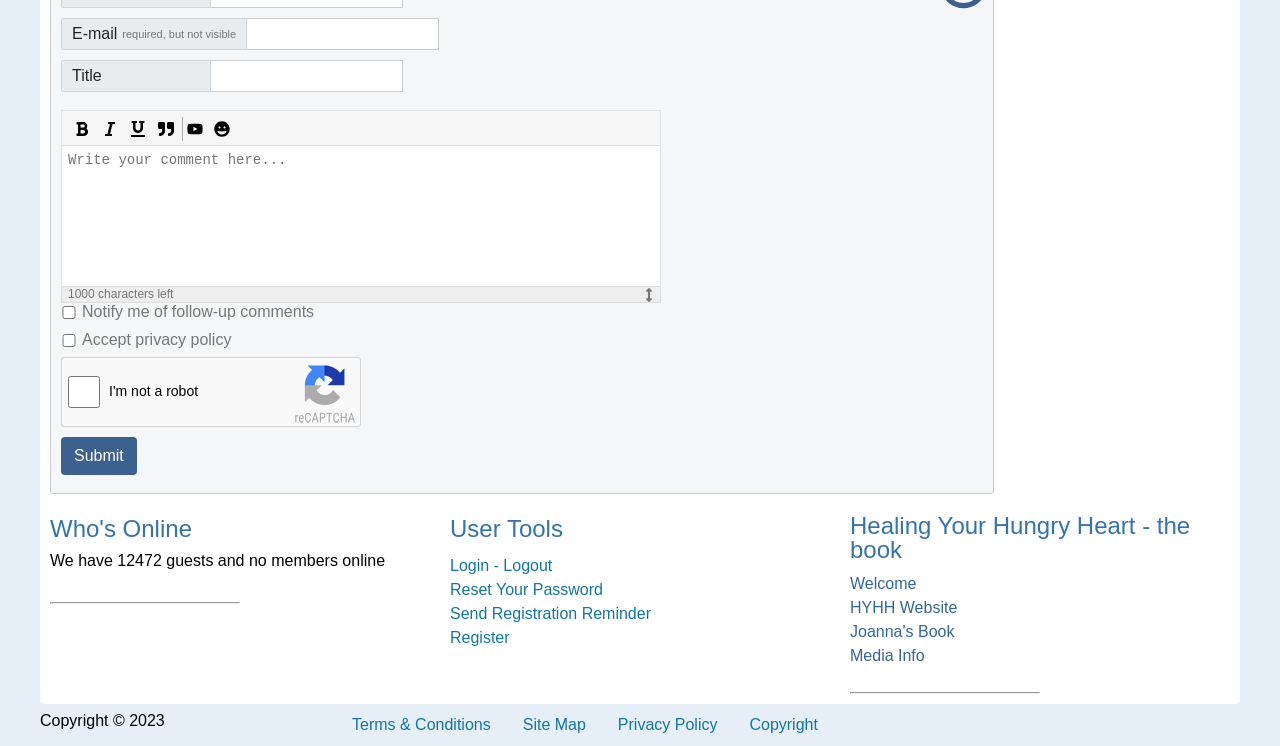Provide the bounding box coordinates of the UI element that matches the description: "parent_node: E-mail name="email"".

[0.193, 0.024, 0.343, 0.067]